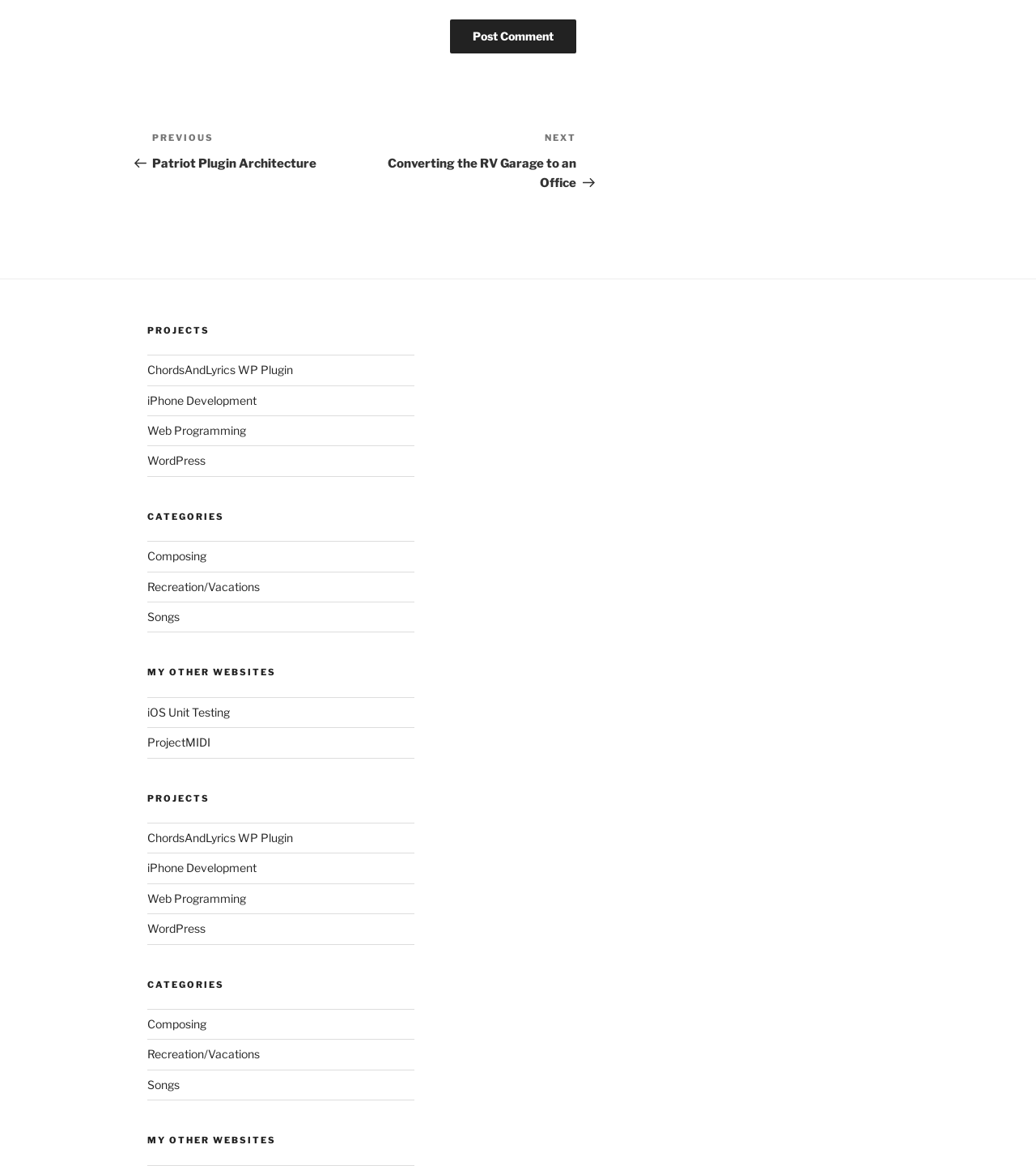Locate the bounding box coordinates of the clickable element to fulfill the following instruction: "Click the 'ChordsAndLyrics WP Plugin' link". Provide the coordinates as four float numbers between 0 and 1 in the format [left, top, right, bottom].

[0.142, 0.311, 0.283, 0.323]